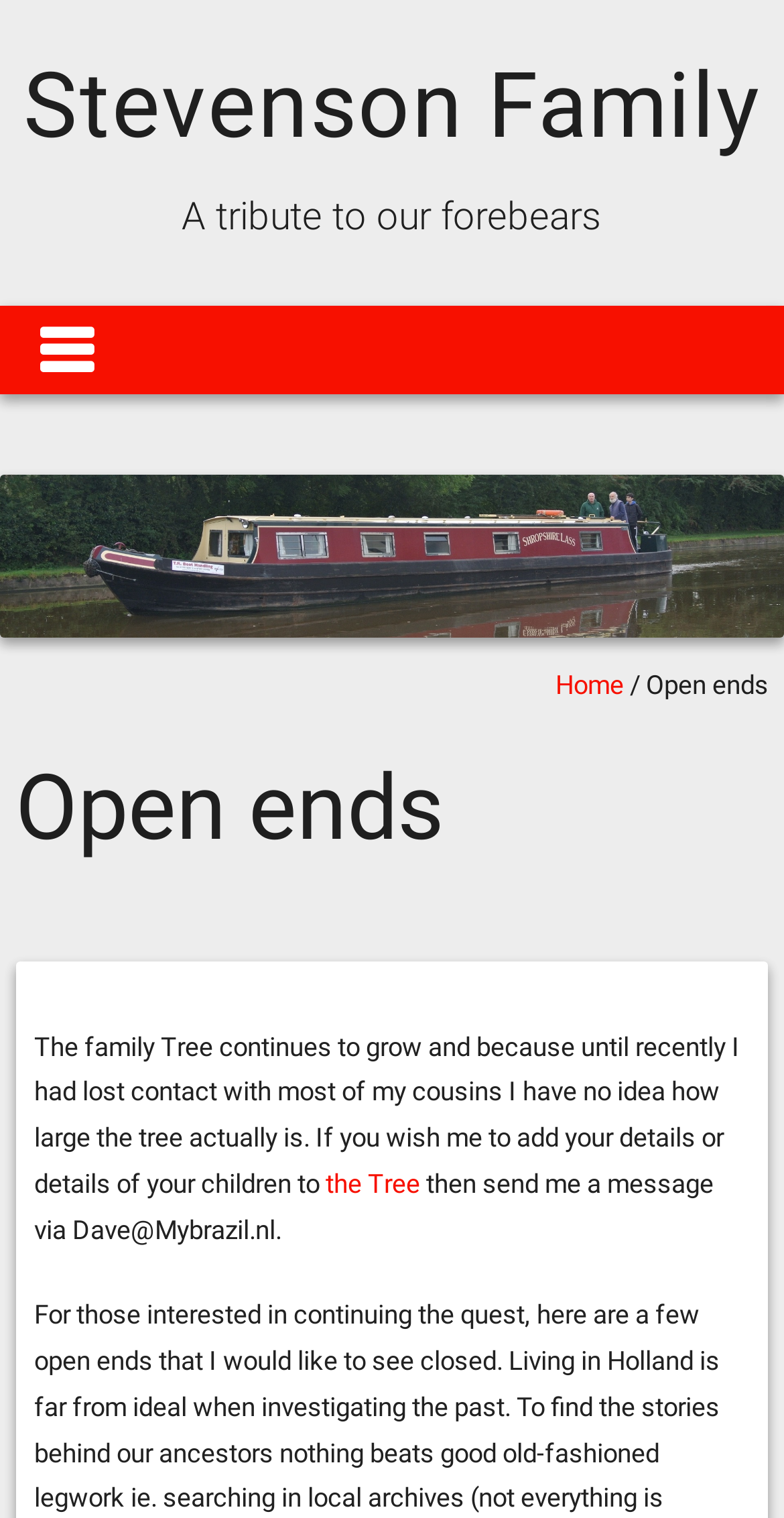Locate the bounding box of the UI element described in the following text: "Home".

[0.708, 0.441, 0.795, 0.461]